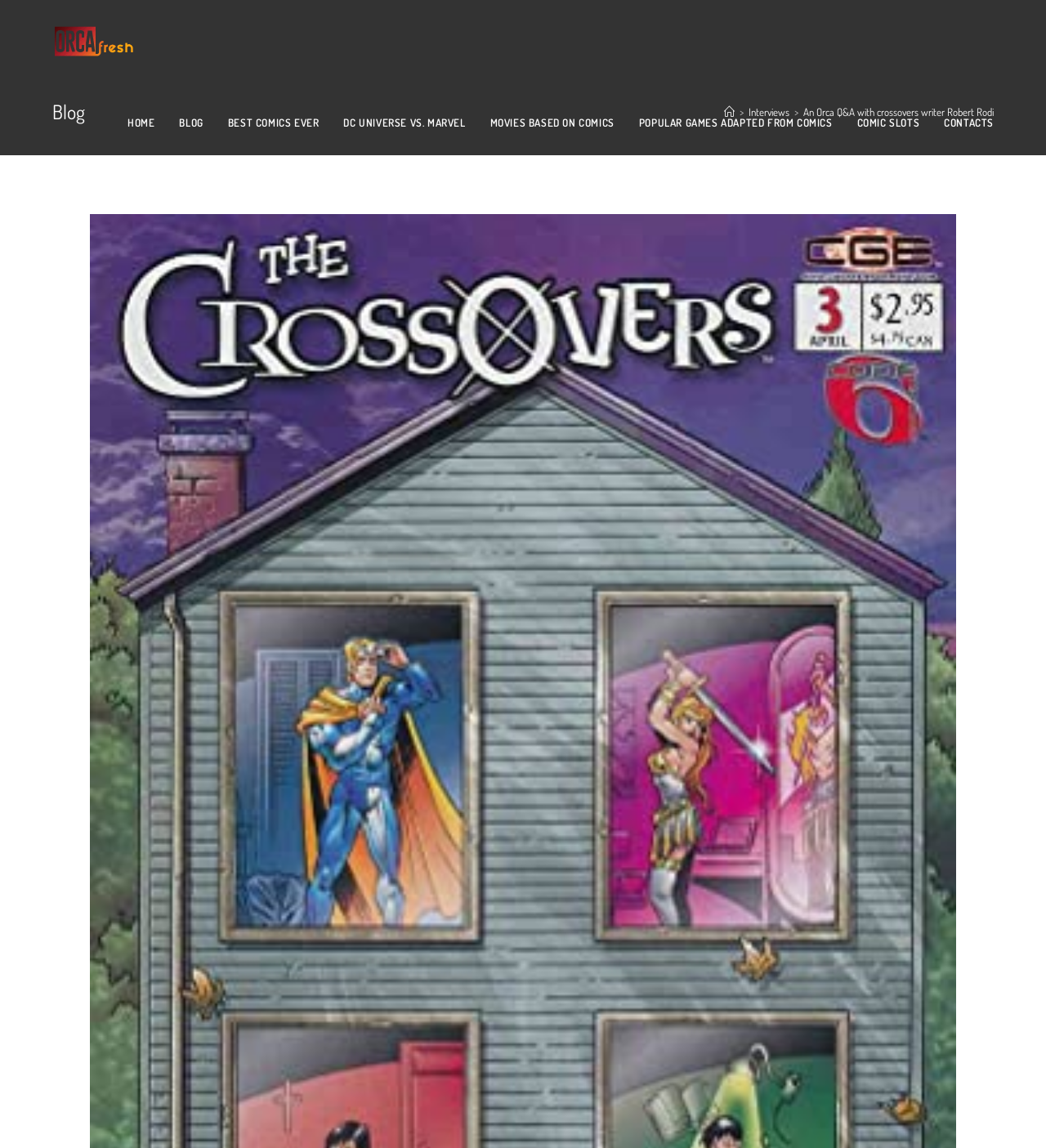Please identify the bounding box coordinates of the clickable element to fulfill the following instruction: "go to home page". The coordinates should be four float numbers between 0 and 1, i.e., [left, top, right, bottom].

[0.11, 0.071, 0.16, 0.142]